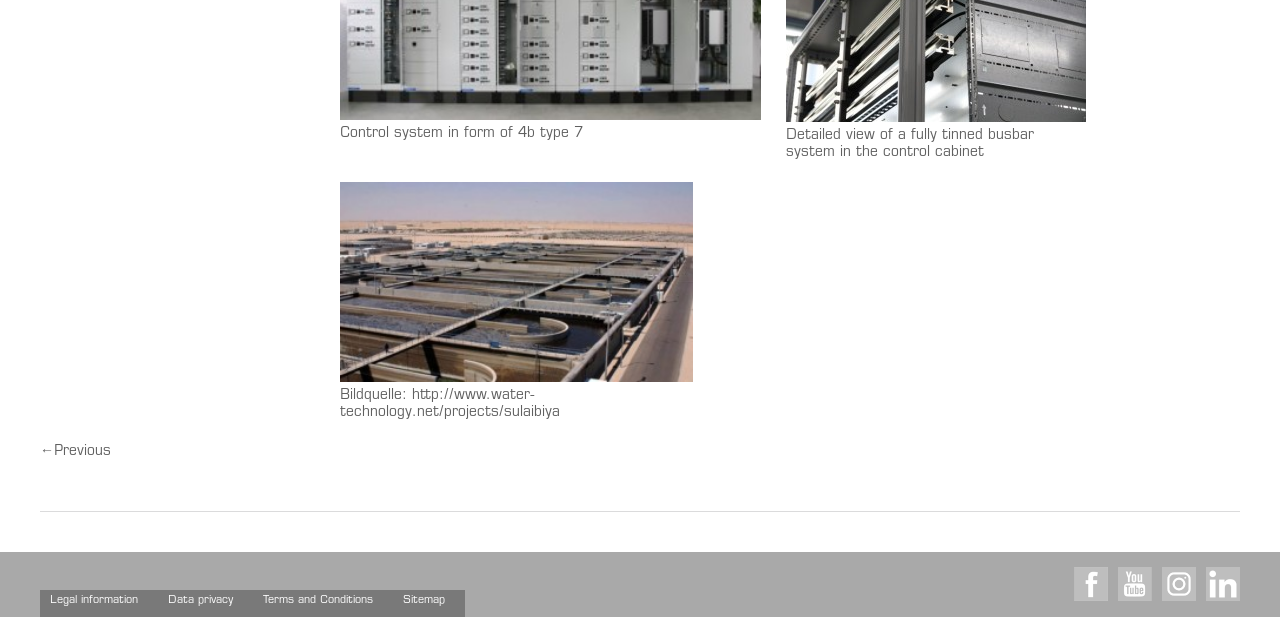Locate the bounding box coordinates of the area to click to fulfill this instruction: "Read legal information". The bounding box should be presented as four float numbers between 0 and 1, in the order [left, top, right, bottom].

[0.031, 0.956, 0.123, 1.0]